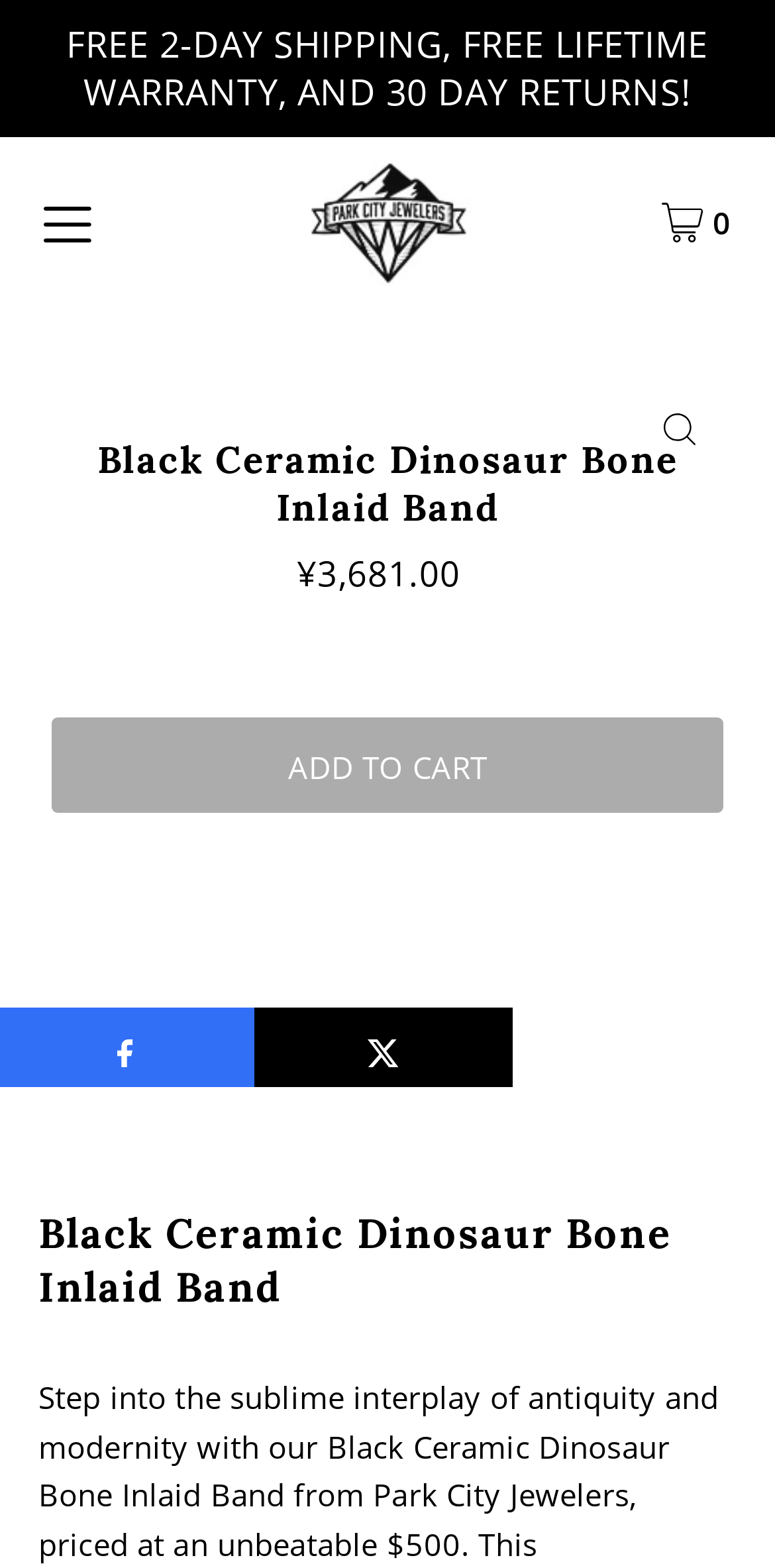Identify and provide the bounding box for the element described by: "name="button" value="Add to Cart"".

[0.066, 0.458, 0.934, 0.519]